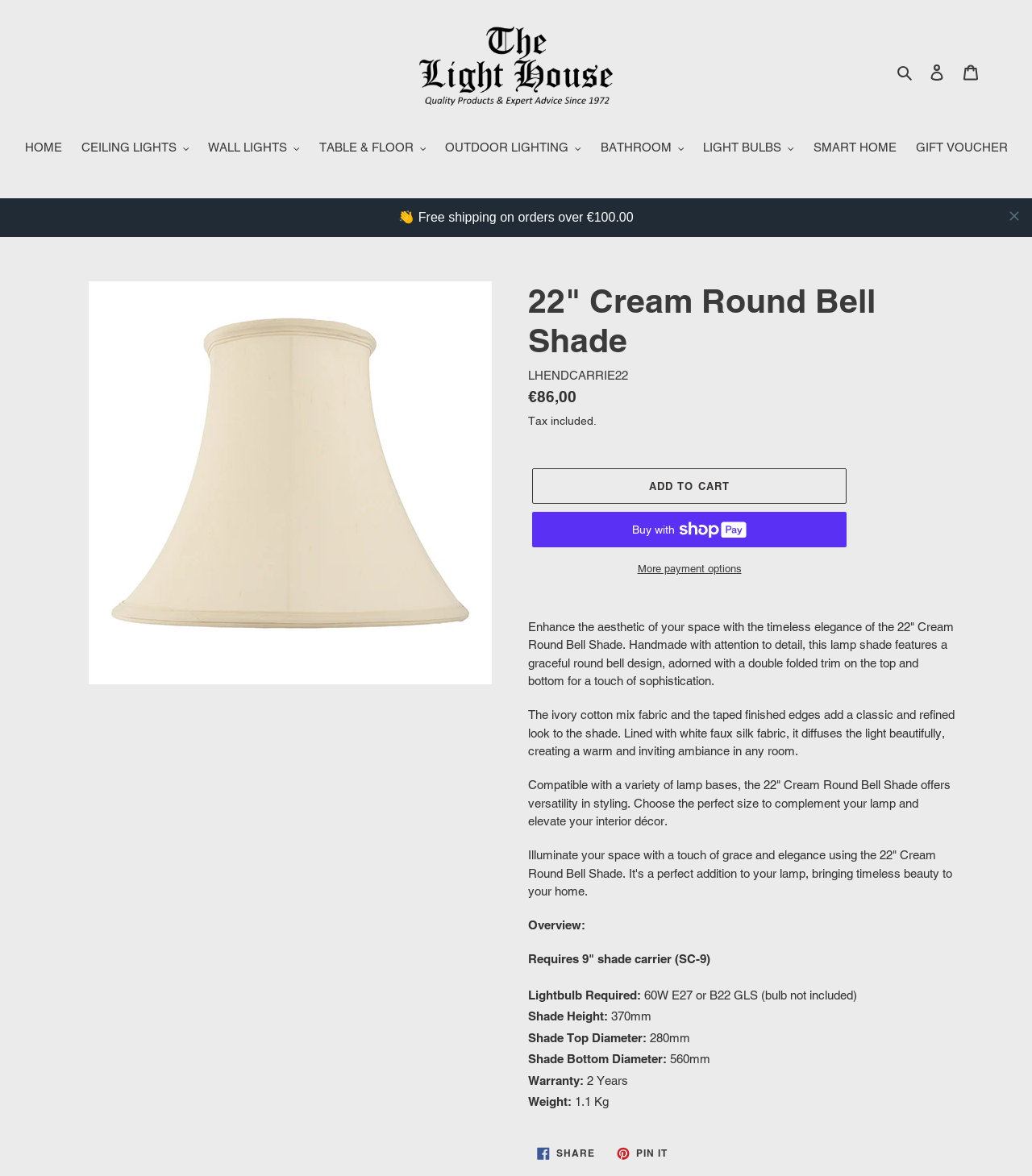Describe all significant elements and features of the webpage.

The webpage is about a product, the 22" Cream Round Bell Shade, which is handmade with attention to detail. At the top of the page, there is a navigation menu with links to different sections of the website, including "HOME", "CEILING LIGHTS", "WALL LIGHTS", and more. Below the navigation menu, there is a search bar and links to "Log in" and "Cart".

On the left side of the page, there is a large image of the product, which takes up about half of the page's width. Next to the image, there is a heading with the product's name, followed by a description list with details such as the regular price, €86,00, and a note that tax is included.

Below the product image and description, there are three buttons: "Add to cart", "Buy now with ShopPay", and "More payment options". There is also a section with a detailed product description, which highlights the product's features, such as its handmade design, ivory cotton mix fabric, and taped finished edges.

The product description is followed by a series of specifications, including the shade's height, top and bottom diameters, weight, and warranty. There are also links to share the product on Facebook and Pinterest.

At the very bottom of the page, there is a notification about free shipping on orders over €100.00.